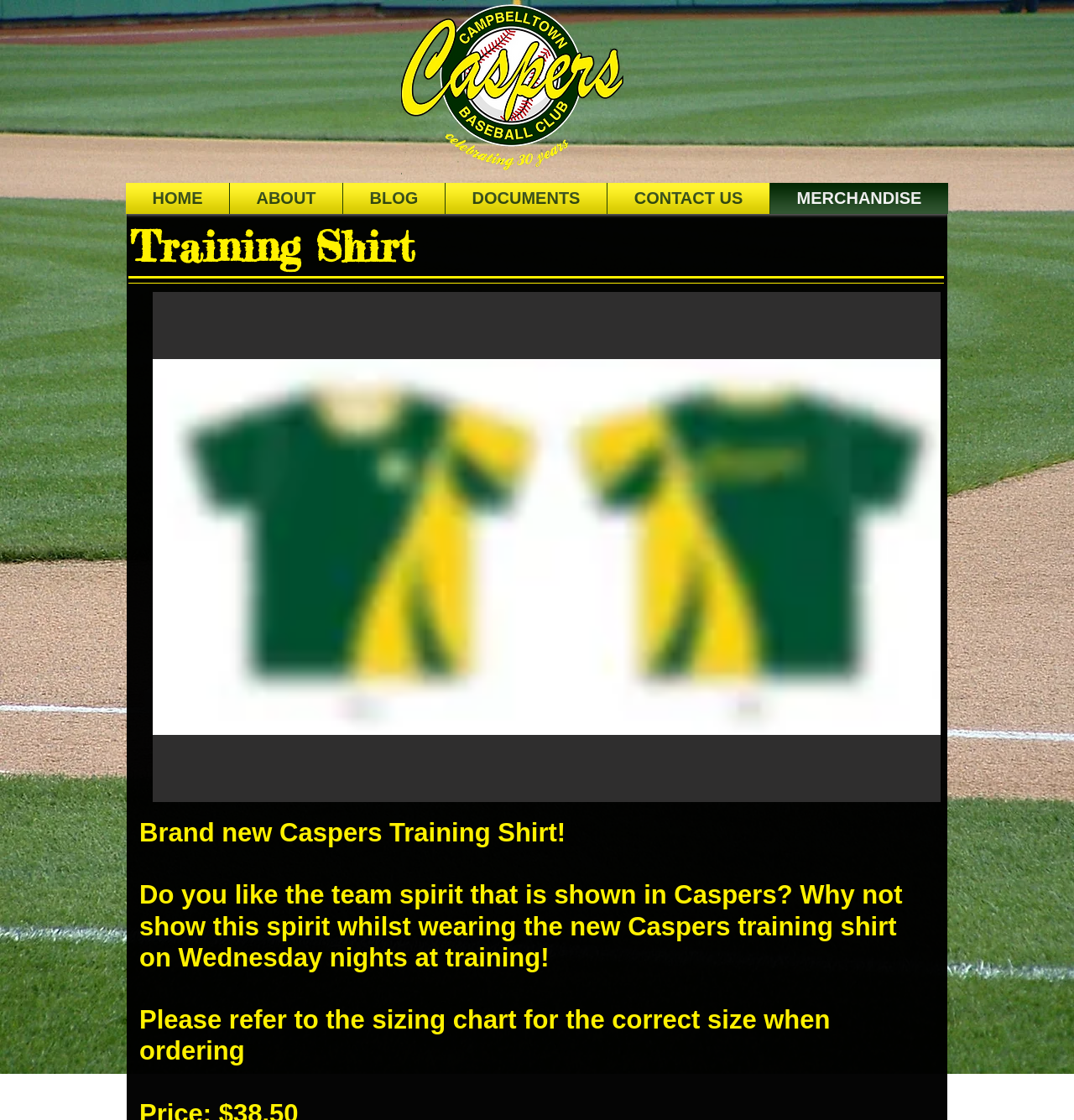What should I refer to when ordering?
Provide a short answer using one word or a brief phrase based on the image.

Sizing chart